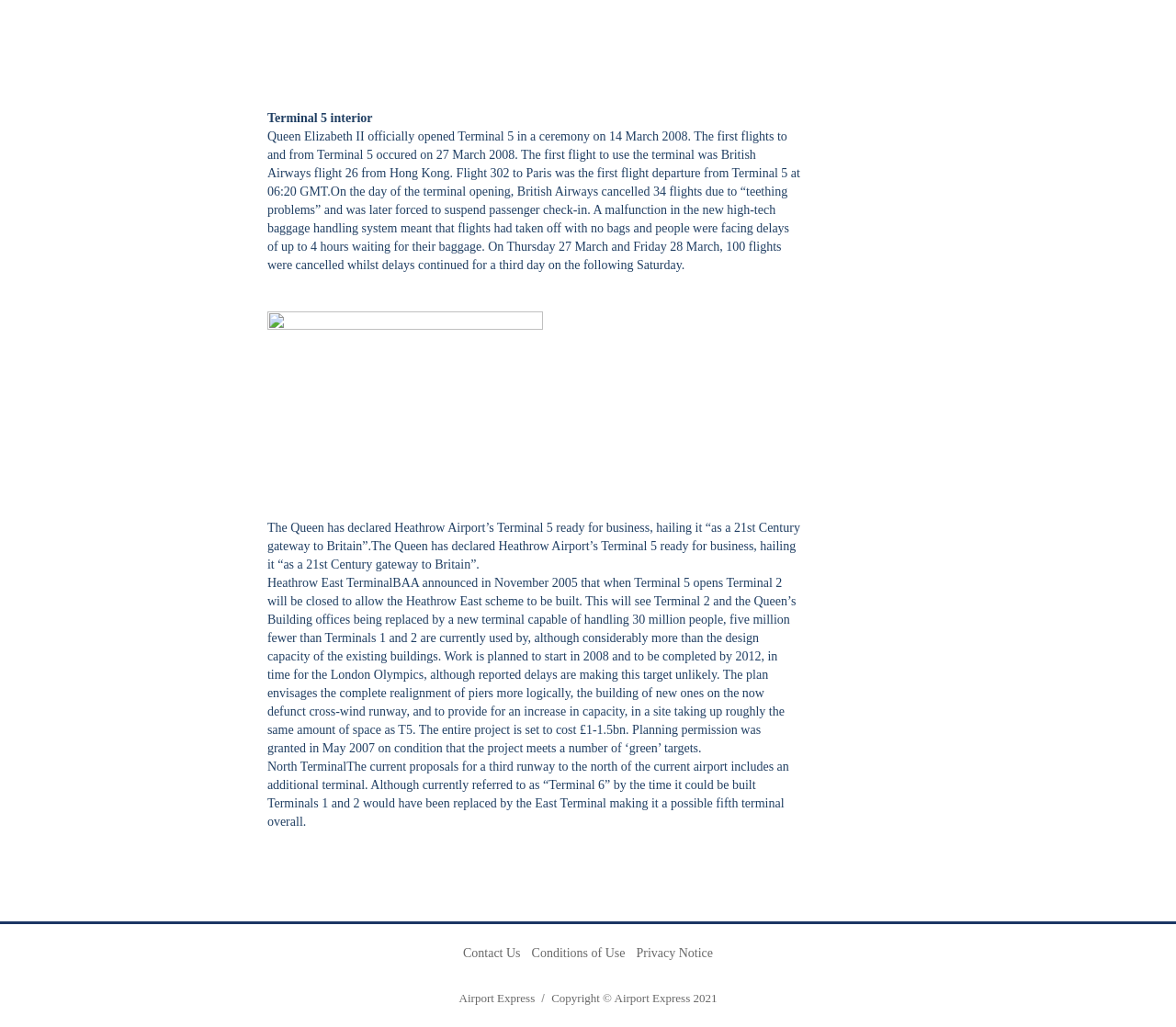Return the bounding box coordinates of the UI element that corresponds to this description: "Copyright © Airport Express 2021". The coordinates must be given as four float numbers in the range of 0 and 1, [left, top, right, bottom].

[0.469, 0.965, 0.61, 0.979]